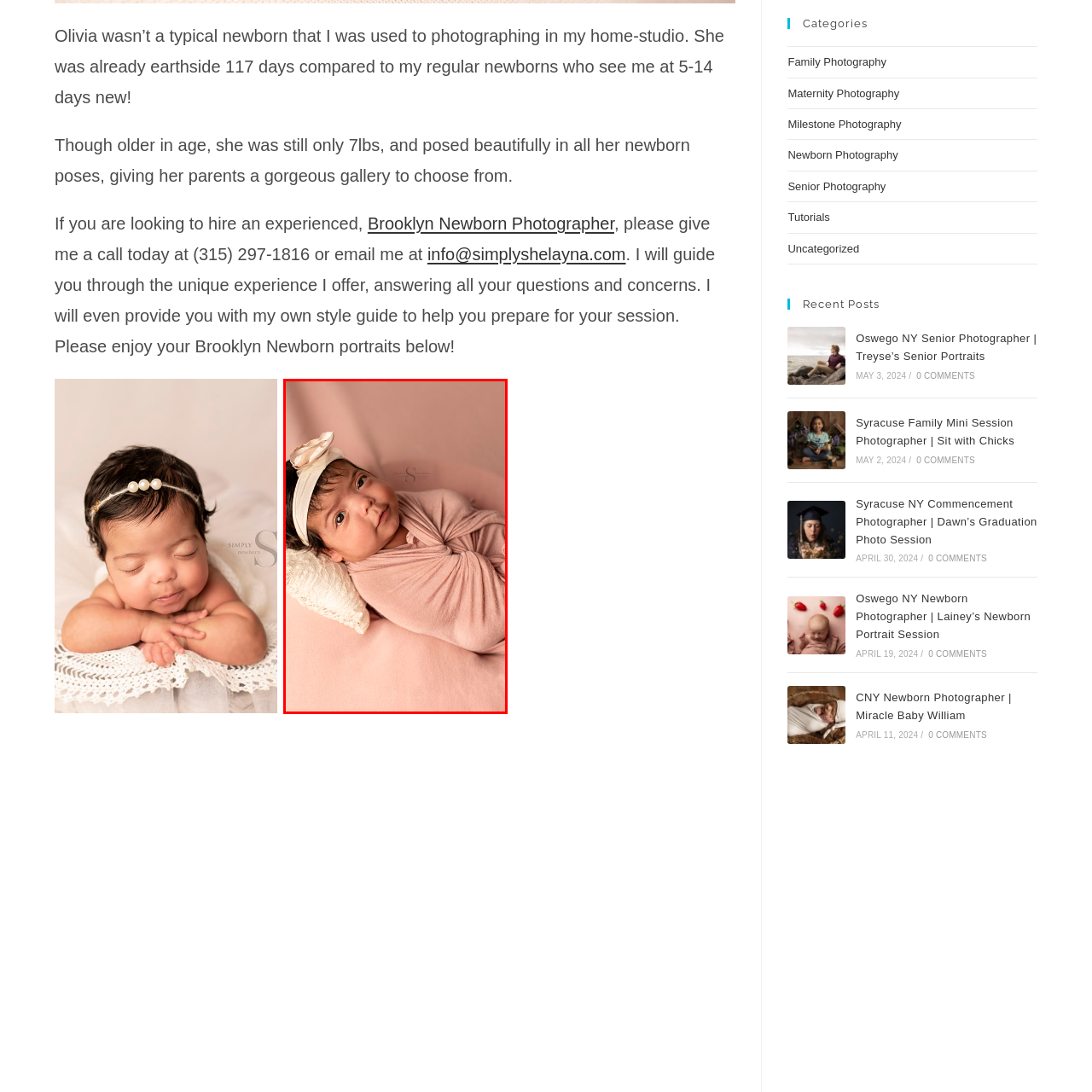What is the atmosphere of the image?
Please examine the image within the red bounding box and provide your answer using just one word or phrase.

Serene